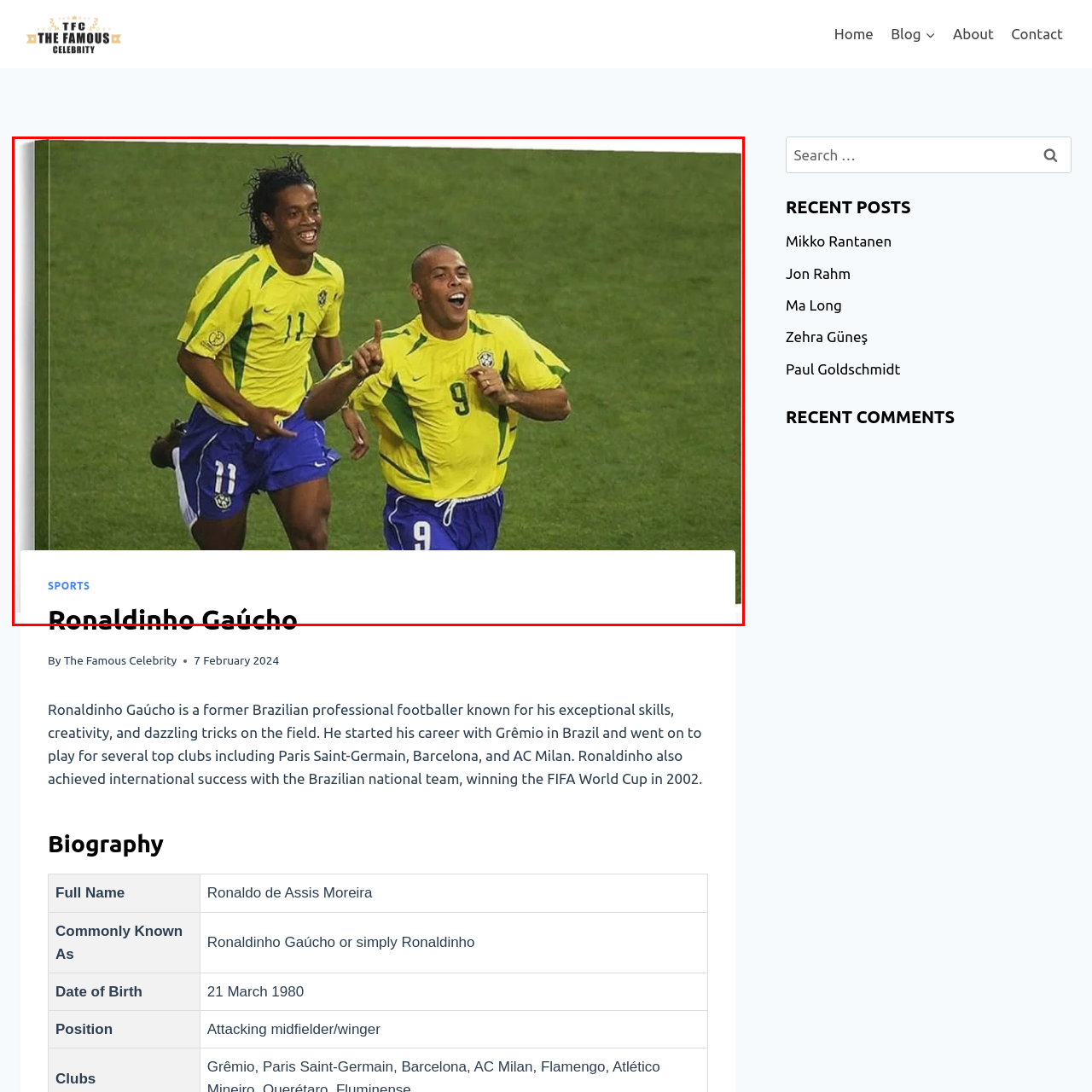Write a comprehensive caption detailing the image within the red boundary.

The image captures a joyous moment during a football match, featuring two renowned Brazilian footballers celebrating a goal. The player on the left, wearing the number 11 jersey, is Ronaldinho Gaúcho, known for his exceptional skills and flair on the field. Beside him, the player in the number 9 jersey is Ronaldo, another legendary figure in football history. Both are adorned in Brazil's iconic yellow and green uniforms, symbolizing their national pride. The exuberance on their faces reflects the excitement of scoring, highlighting the teamwork and spirit that characterize Brazilian football. This image is a reminder of their championship-winning days, particularly during the FIFA World Cup, which Ronaldinho and Ronaldo both contributed to significantly. Below the photo, the caption reads "Ronaldinho Gaúcho," signifying the focus on one of the sport's greatest talents.